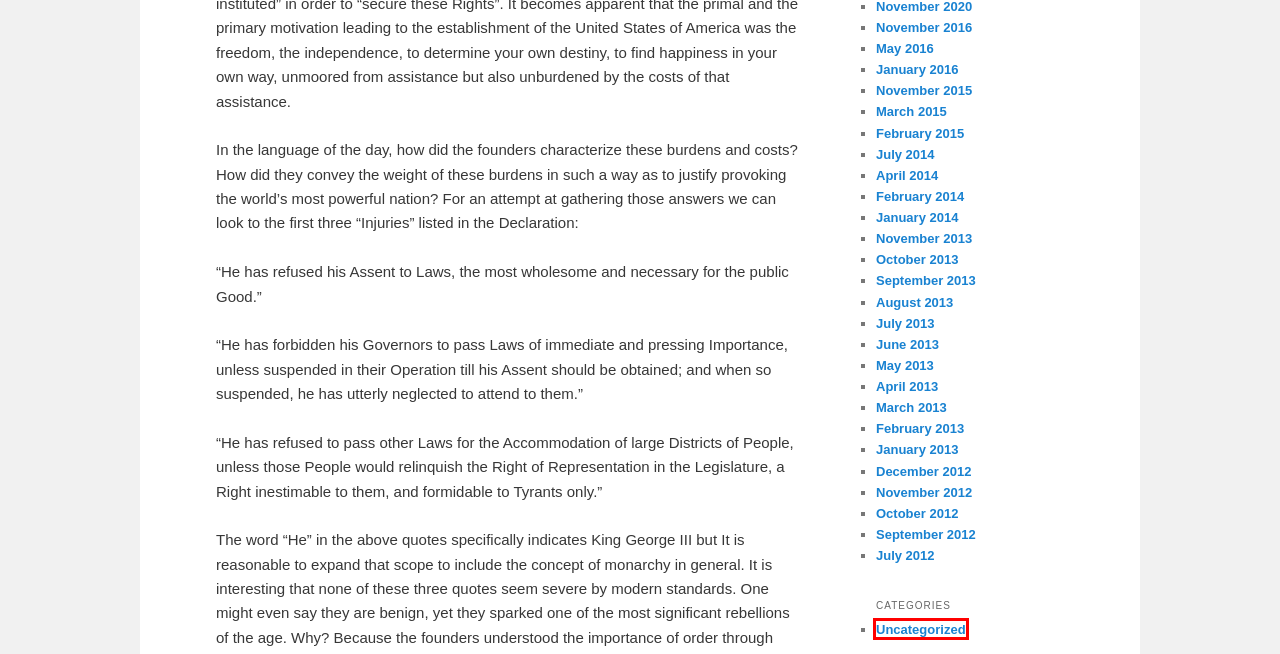You have a screenshot of a webpage where a red bounding box highlights a specific UI element. Identify the description that best matches the resulting webpage after the highlighted element is clicked. The choices are:
A. September | 2013 | Liberty Dude
B. October | 2012 | Liberty Dude
C. November | 2016 | Liberty Dude
D. October | 2013 | Liberty Dude
E. Uncategorized | Liberty Dude
F. May | 2016 | Liberty Dude
G. January | 2014 | Liberty Dude
H. January | 2016 | Liberty Dude

E